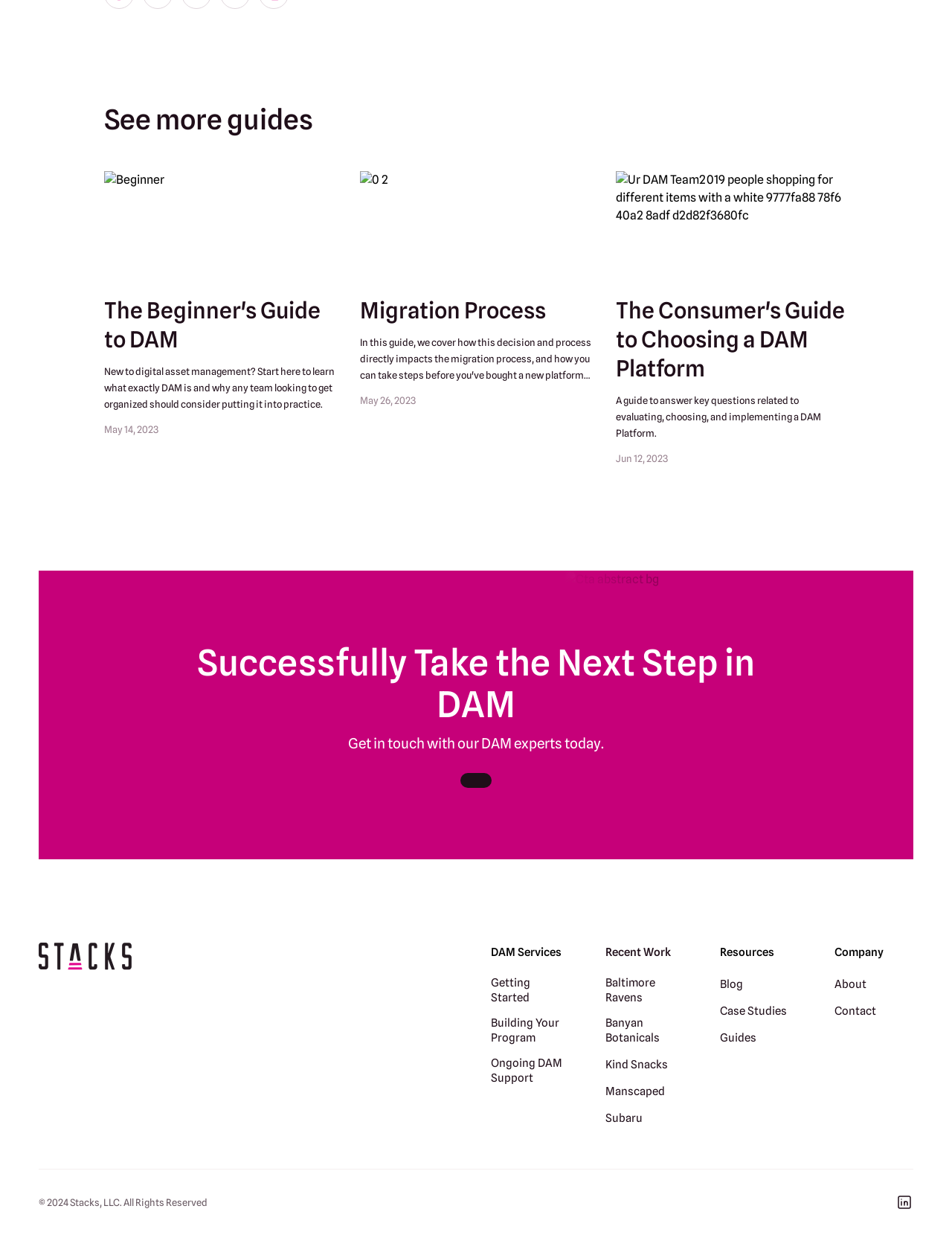Find the bounding box coordinates of the UI element according to this description: "Banyan Botanicals".

[0.636, 0.822, 0.719, 0.846]